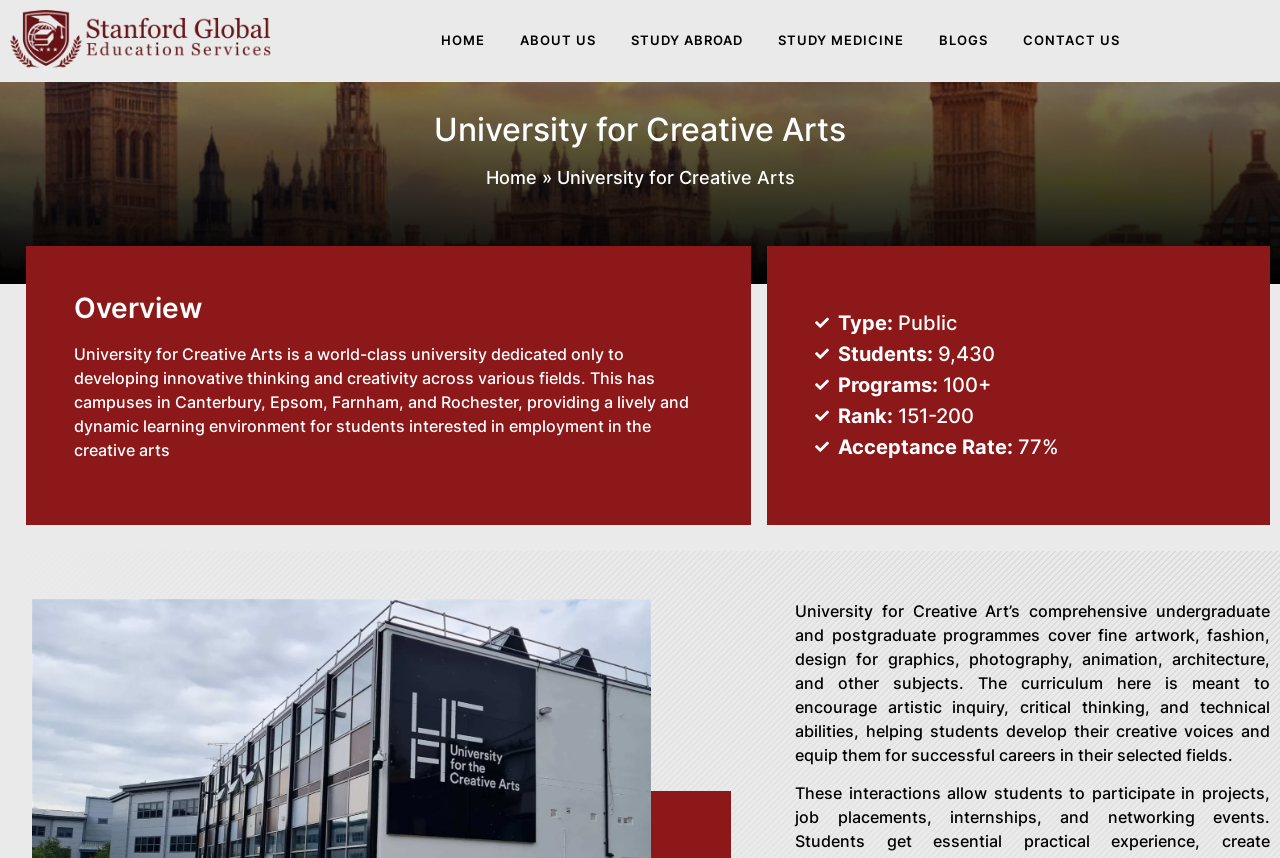Describe all the significant parts and information present on the webpage.

The webpage is about the partnership between University for Creative Arts and Stanford Global Education. At the top left corner, there is a link to Stanford Global Education, accompanied by an image with the same name. 

Below this, there is a navigation menu with links to different sections of the website, including HOME, ABOUT US, STUDY ABROAD, STUDY MEDICINE, BLOGS, and CONTACT US. 

To the right of the navigation menu, there is a heading that reads "University for Creative Arts". Below this heading, there is a breadcrumbs navigation section, which shows the current page's location in the website's hierarchy. 

The main content of the webpage is divided into two sections. The first section provides an overview of the University for Creative Arts, describing it as a world-class university dedicated to developing innovative thinking and creativity across various fields. It also mentions the university's campuses and provides a brief description of the learning environment.

The second section presents information about the university in a structured format, with labels and values. This includes the university type, number of students, number of programs, ranking, and acceptance rate. 

At the bottom of the page, there is a paragraph that describes the university's comprehensive undergraduate and postgraduate programs, covering various subjects such as fine artwork, fashion, design, and architecture. The curriculum is designed to encourage artistic inquiry, critical thinking, and technical abilities, preparing students for successful careers in their chosen fields.